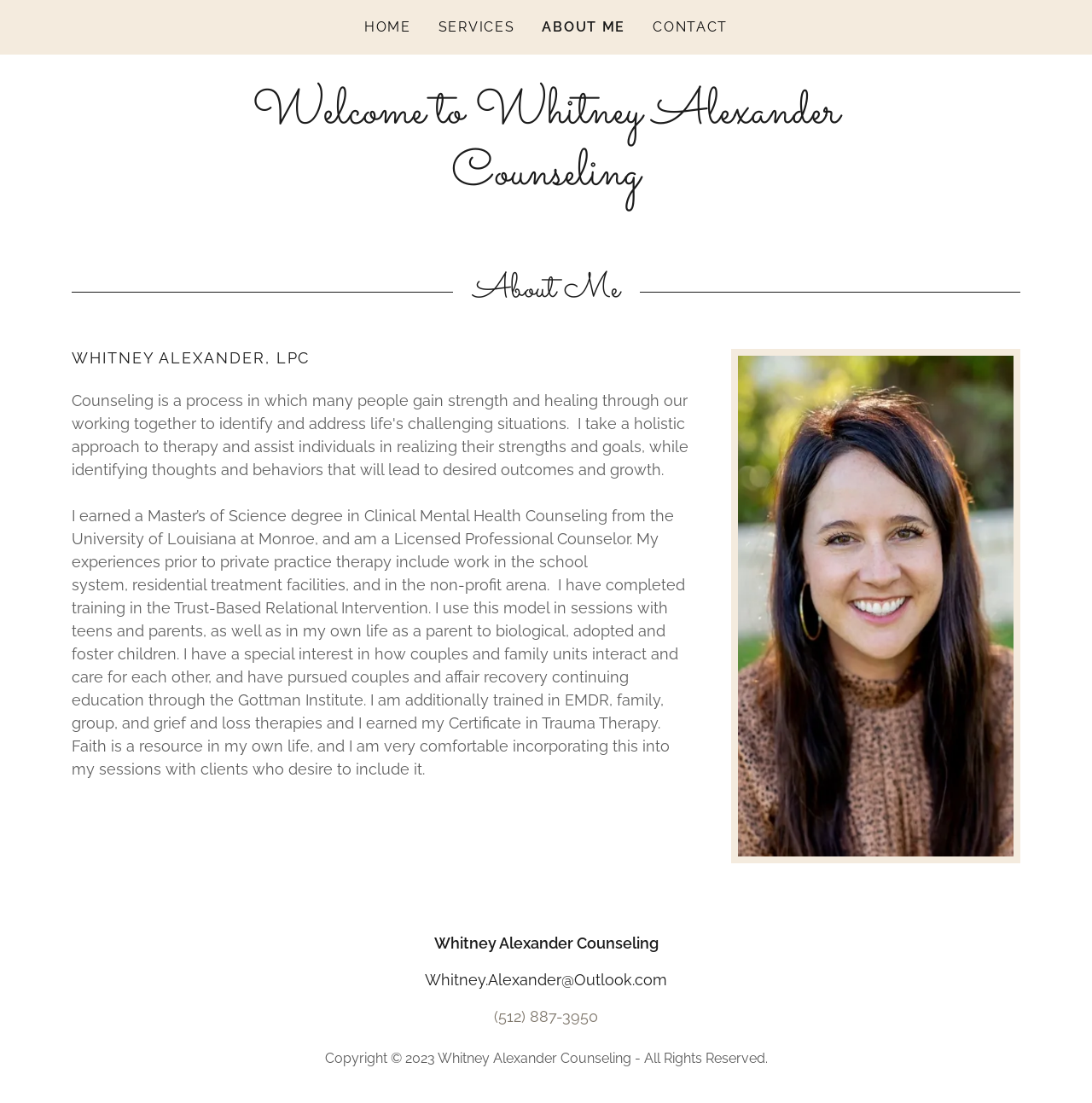Find the UI element described as: "About Me" and predict its bounding box coordinates. Ensure the coordinates are four float numbers between 0 and 1, [left, top, right, bottom].

[0.496, 0.015, 0.573, 0.034]